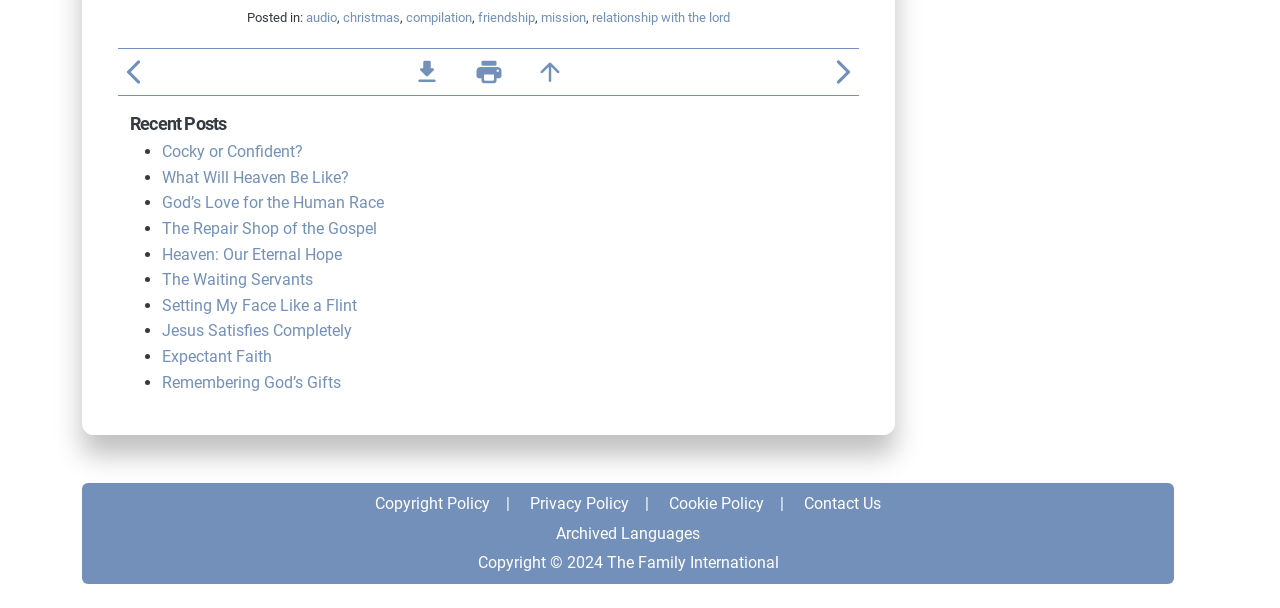Locate the bounding box coordinates of the clickable part needed for the task: "go back".

[0.093, 0.119, 0.117, 0.15]